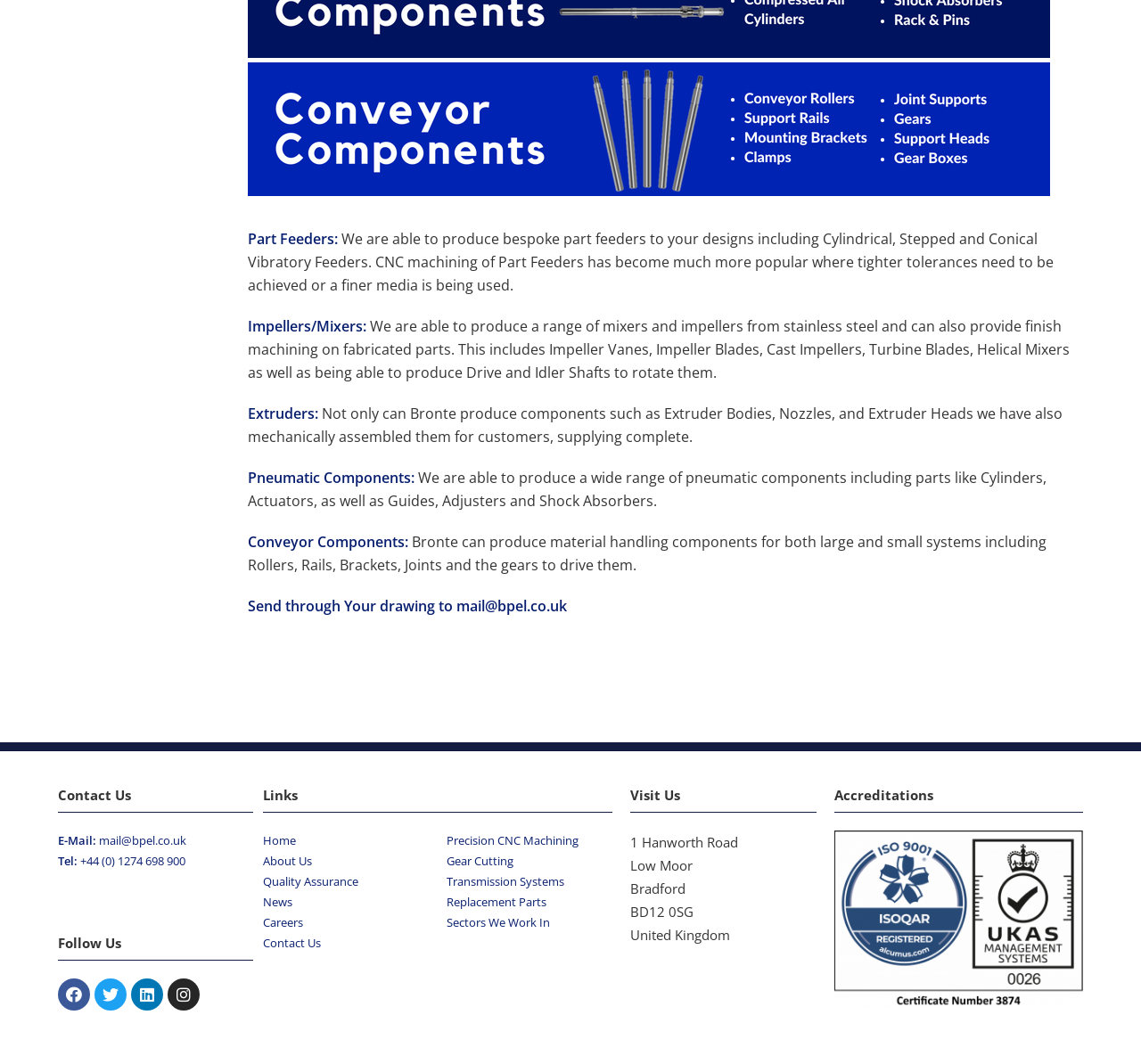Using the webpage screenshot, find the UI element described by Contact Us. Provide the bounding box coordinates in the format (top-left x, top-left y, bottom-right x, bottom-right y), ensuring all values are floating point numbers between 0 and 1.

[0.23, 0.879, 0.281, 0.894]